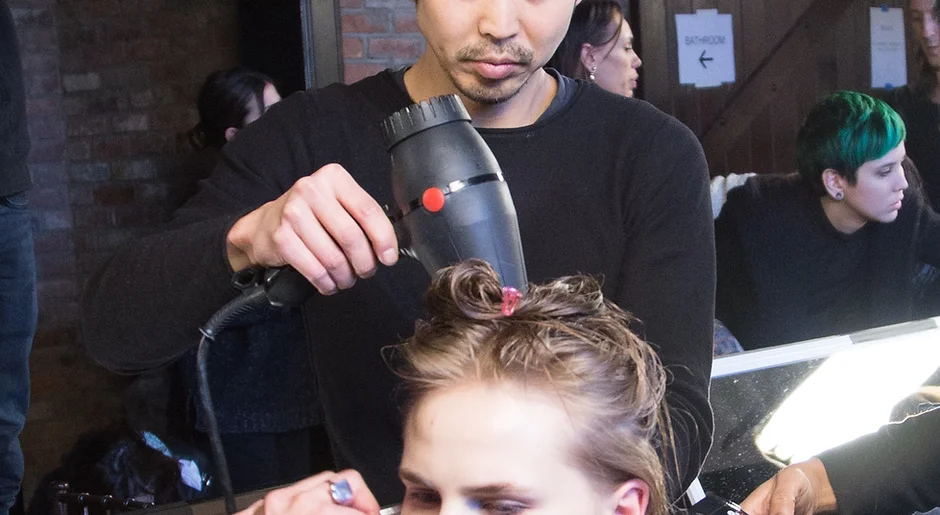Provide a comprehensive description of the image.

In this dynamic scene, a skilled hairstylist, recognized as Satoshi Ikeda, is intently focused on his client, expertly using a blow dryer to craft a chic hairstyle. The background captures the hustle and bustle of a fashion environment, highlighting the energetic atmosphere typical of high-fashion events. Ikeda, whose career took off after moving to New York City in 2012, brings a unique blend of Japanese heritage and urban flair to his work, which has garnered a diverse clientele. The image embodies Ikeda's dedication to mastering classic and trendy styles, portraying not just a moment of hairstyling but a glimpse into the vibrant world of fashion.